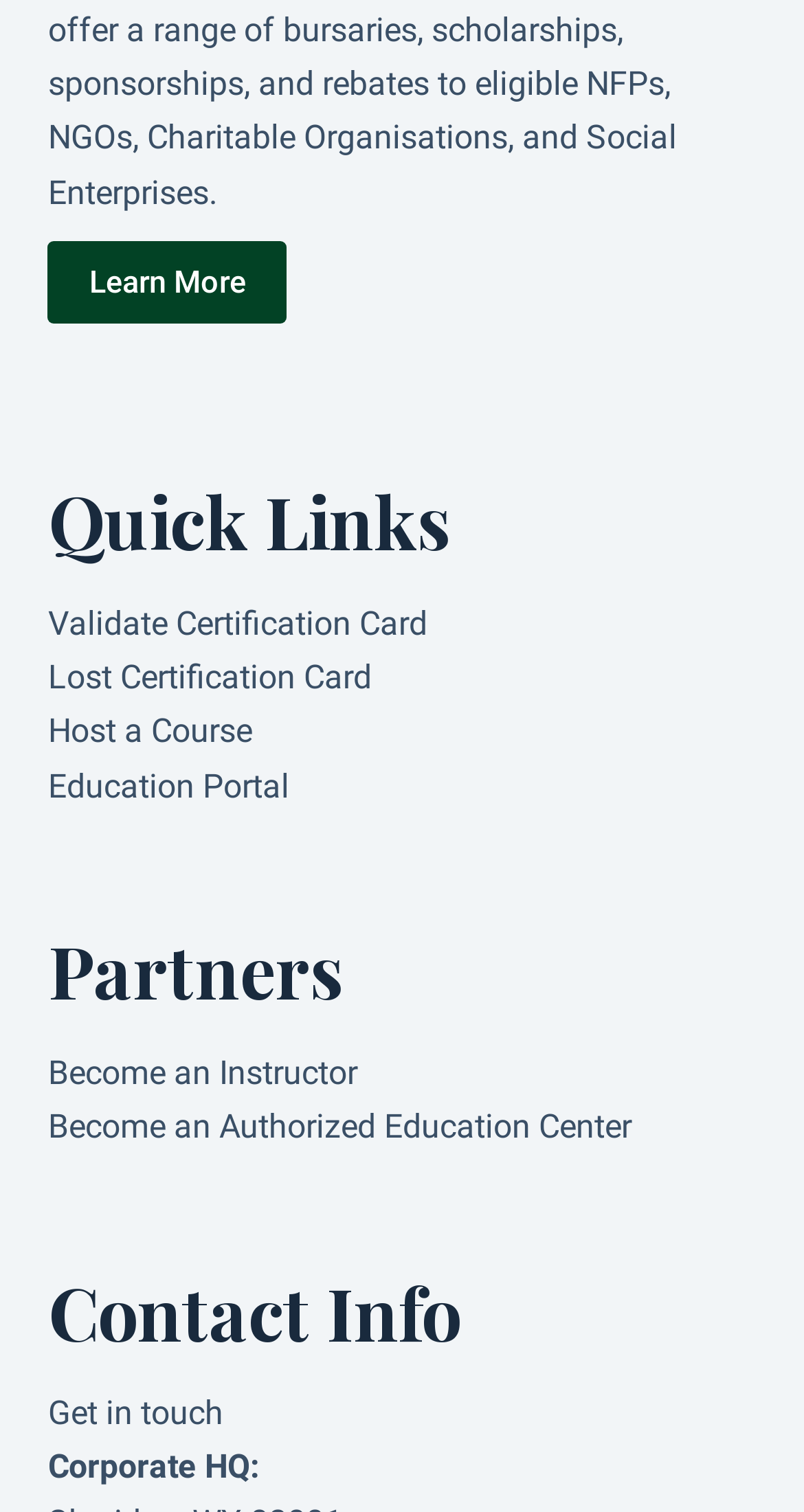What is the first quick link?
Based on the image, answer the question with as much detail as possible.

The first quick link is 'Learn More' which is a link element located at the top of the webpage with a bounding box of [0.06, 0.16, 0.357, 0.214].